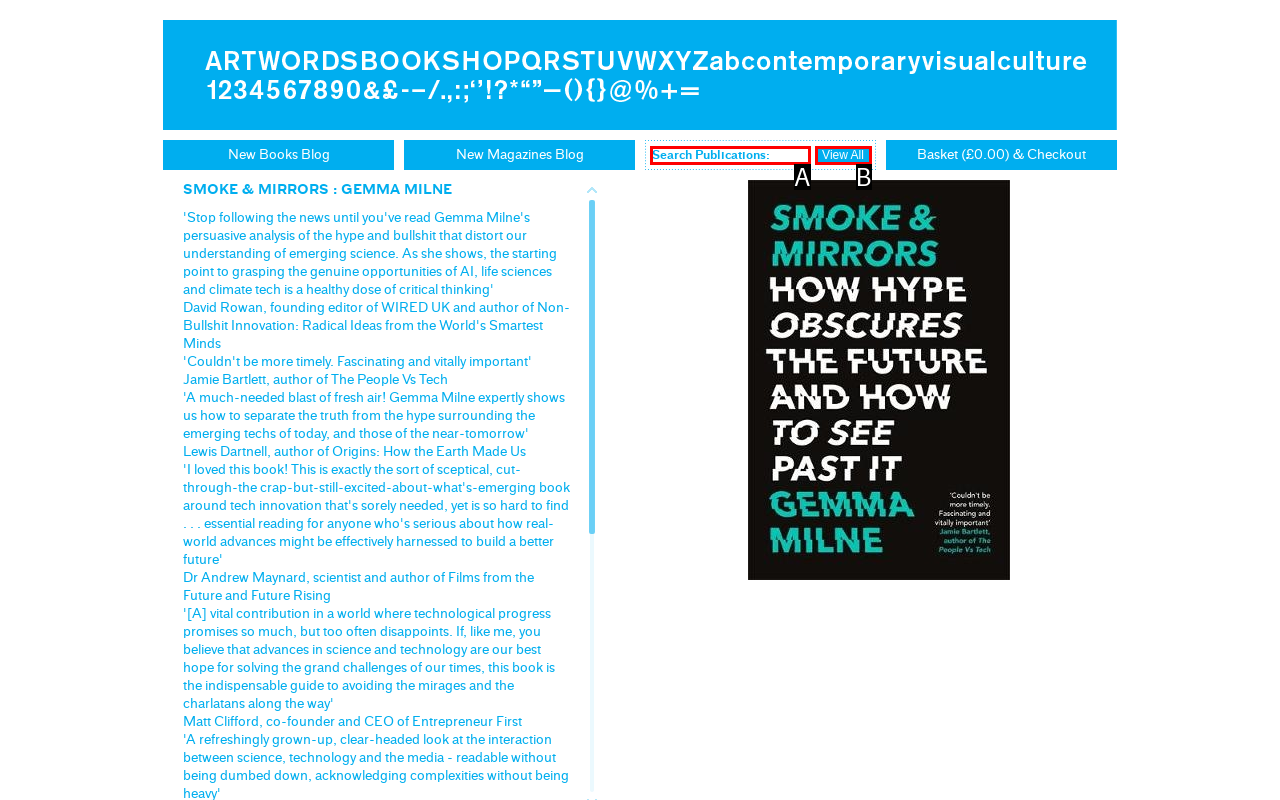Based on the element description: value="View All", choose the HTML element that matches best. Provide the letter of your selected option.

B